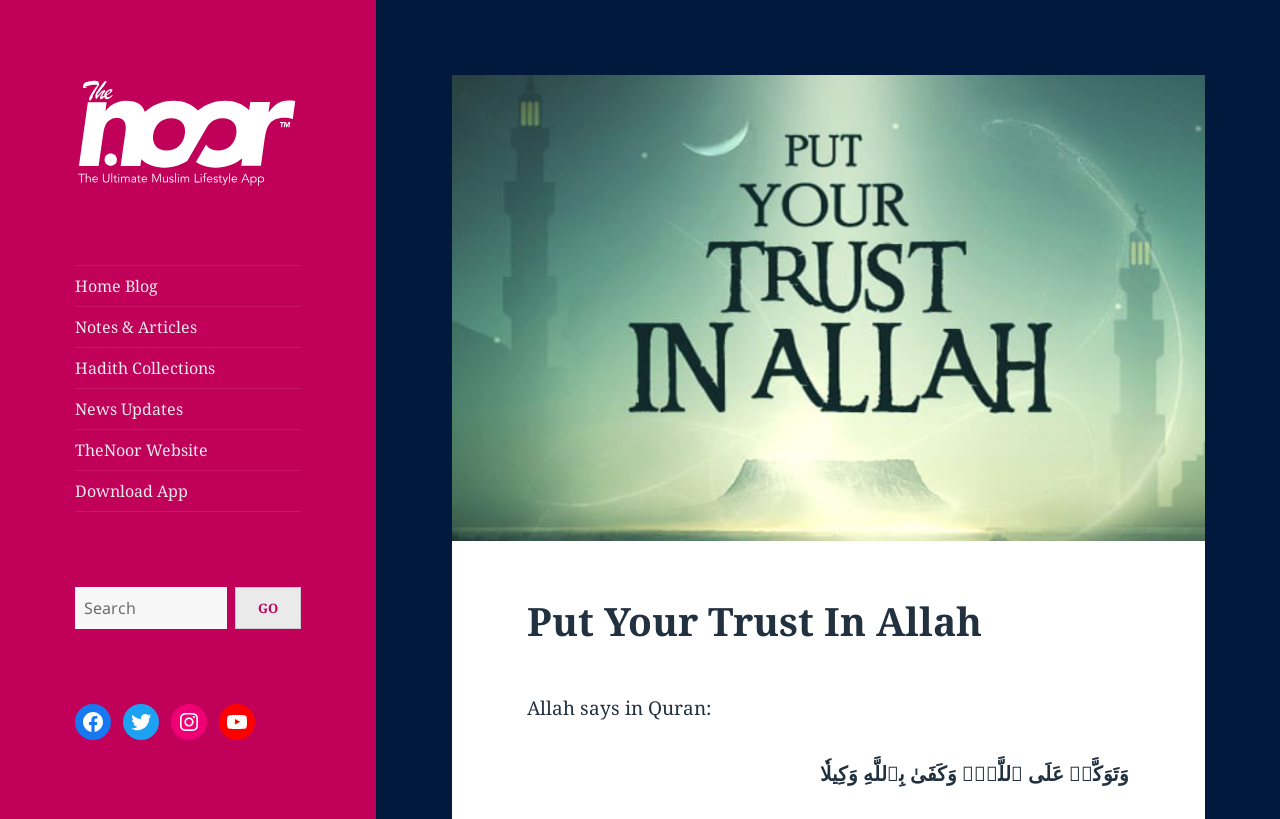Find and provide the bounding box coordinates for the UI element described here: "Go". The coordinates should be given as four float numbers between 0 and 1: [left, top, right, bottom].

[0.184, 0.717, 0.235, 0.768]